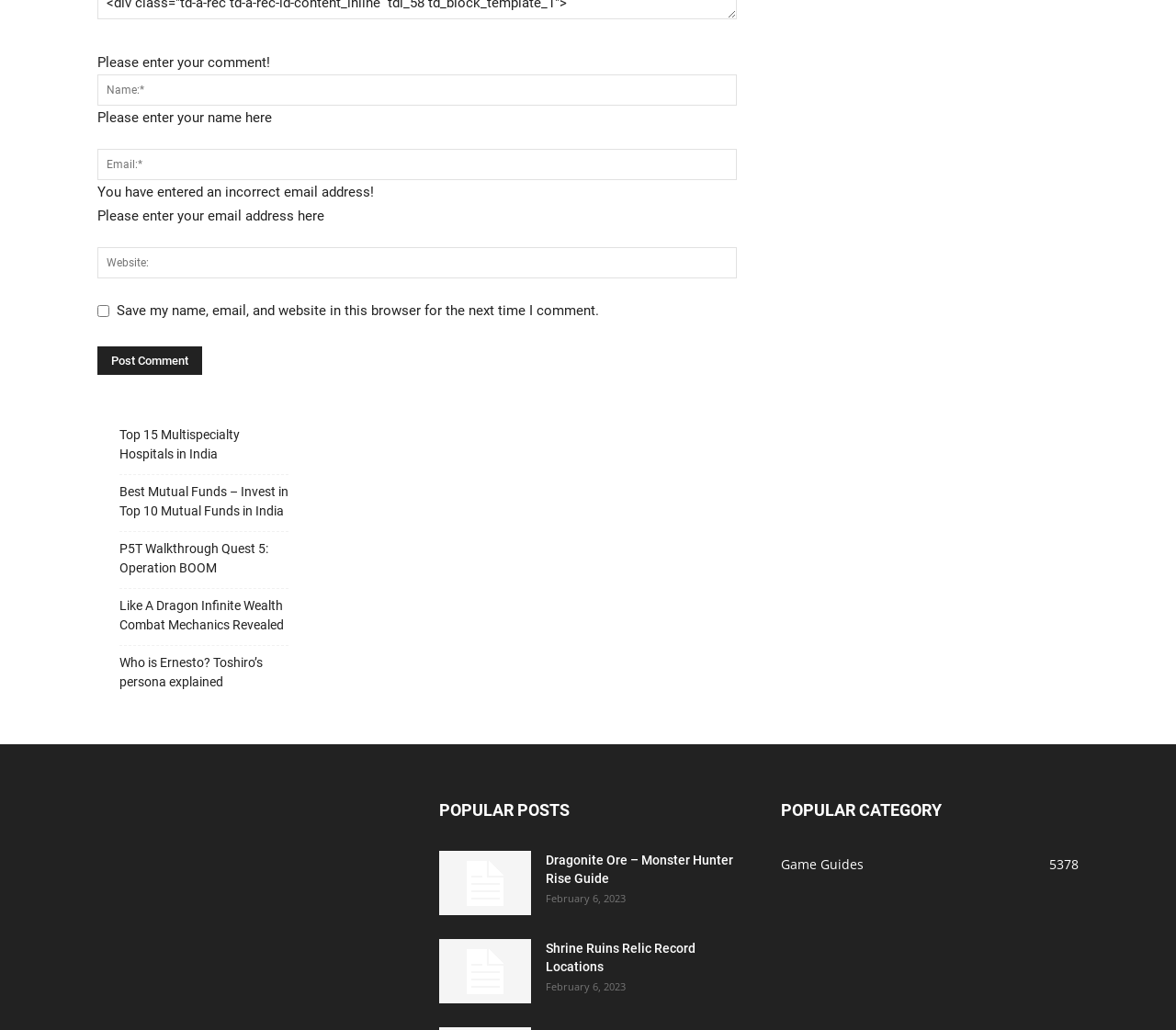Pinpoint the bounding box coordinates of the clickable element needed to complete the instruction: "Enter your name". The coordinates should be provided as four float numbers between 0 and 1: [left, top, right, bottom].

[0.083, 0.072, 0.627, 0.103]